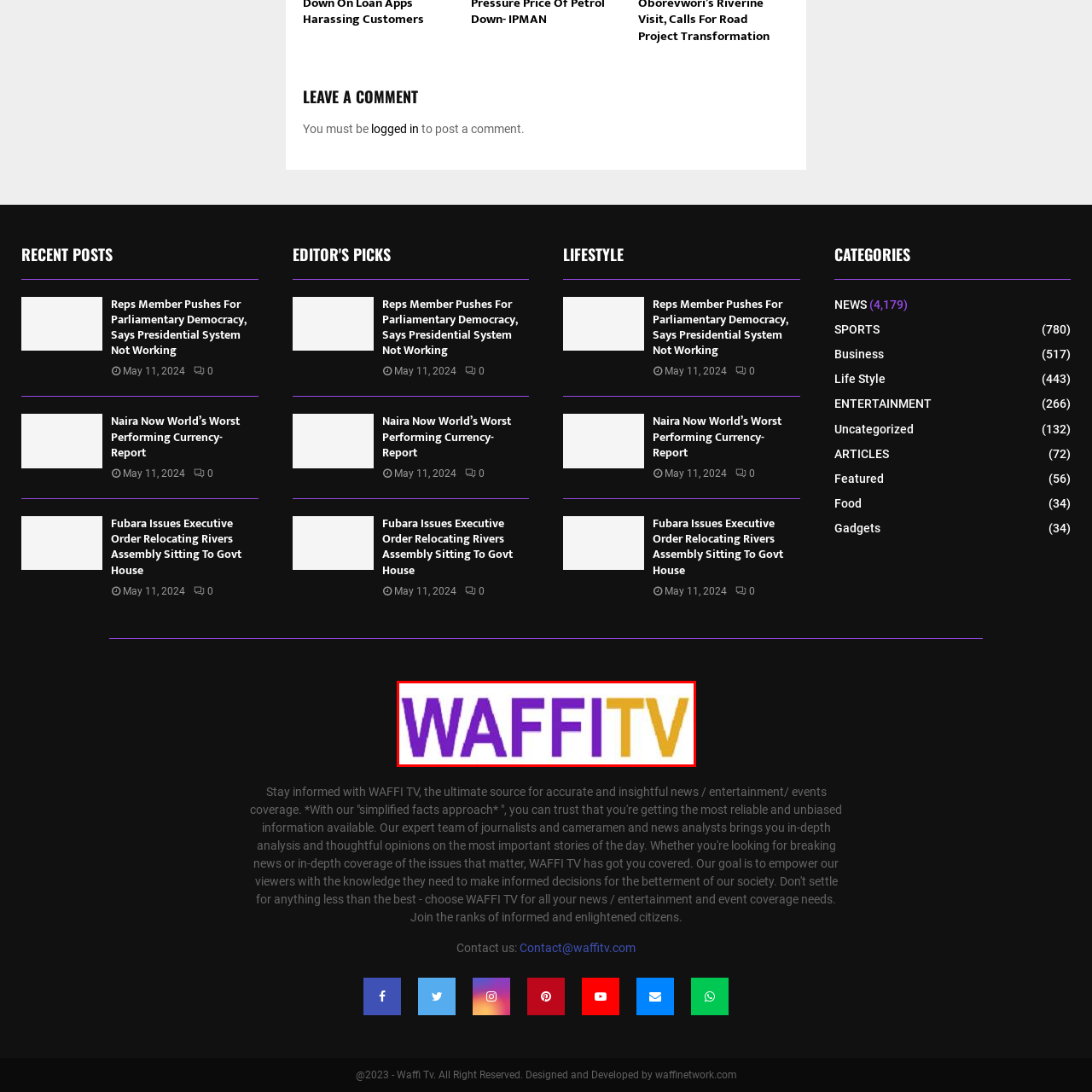Analyze the image surrounded by the red outline and answer the ensuing question with as much detail as possible based on the image:
What is the likely focus of WAFF TV?

The logo of WAFF TV suggests that the television channel focuses on local news and events, as it is designed to deliver informative and engaging content to its viewers.